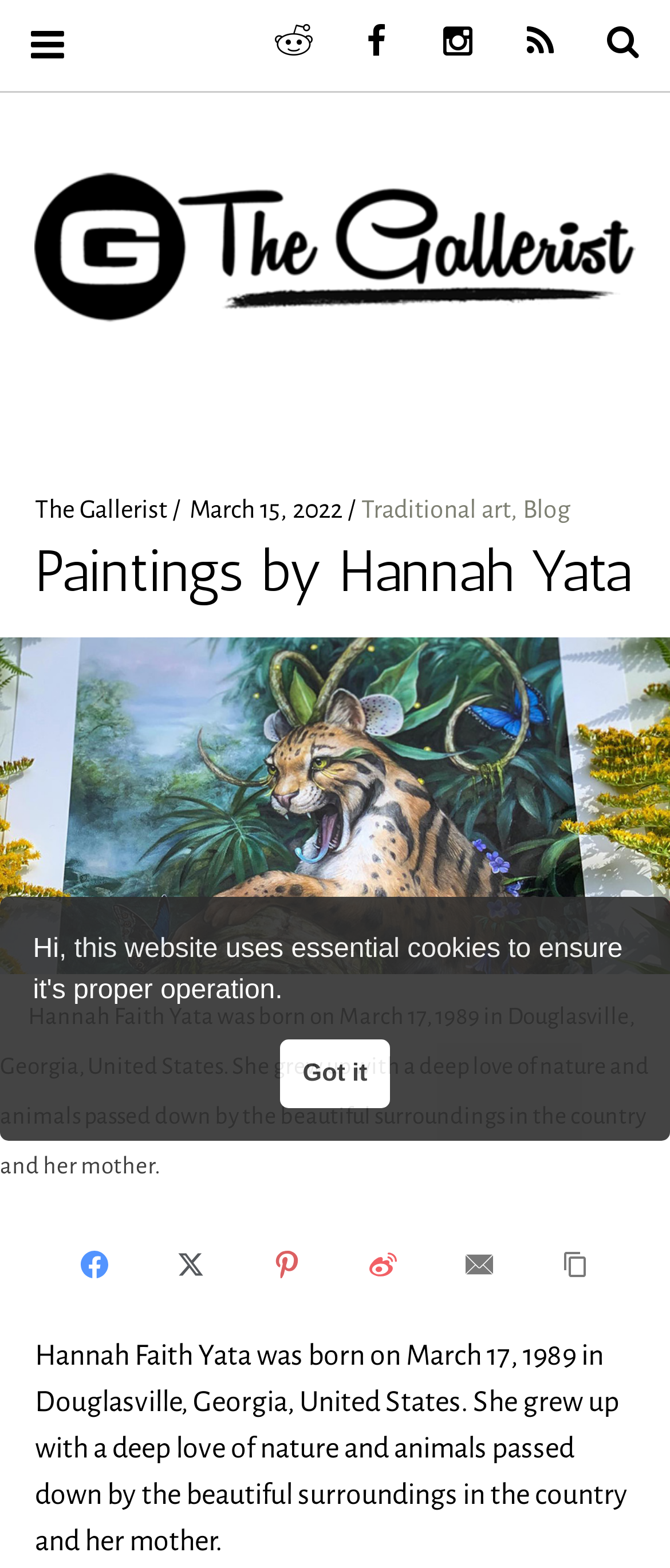From the image, can you give a detailed response to the question below:
What is the name of the artist?

The answer can be found in the heading 'Paintings by Hannah Yata' and the static text 'Hannah Faith Yata was born on March 17, 1989 in Douglasville, Georgia, United States.'